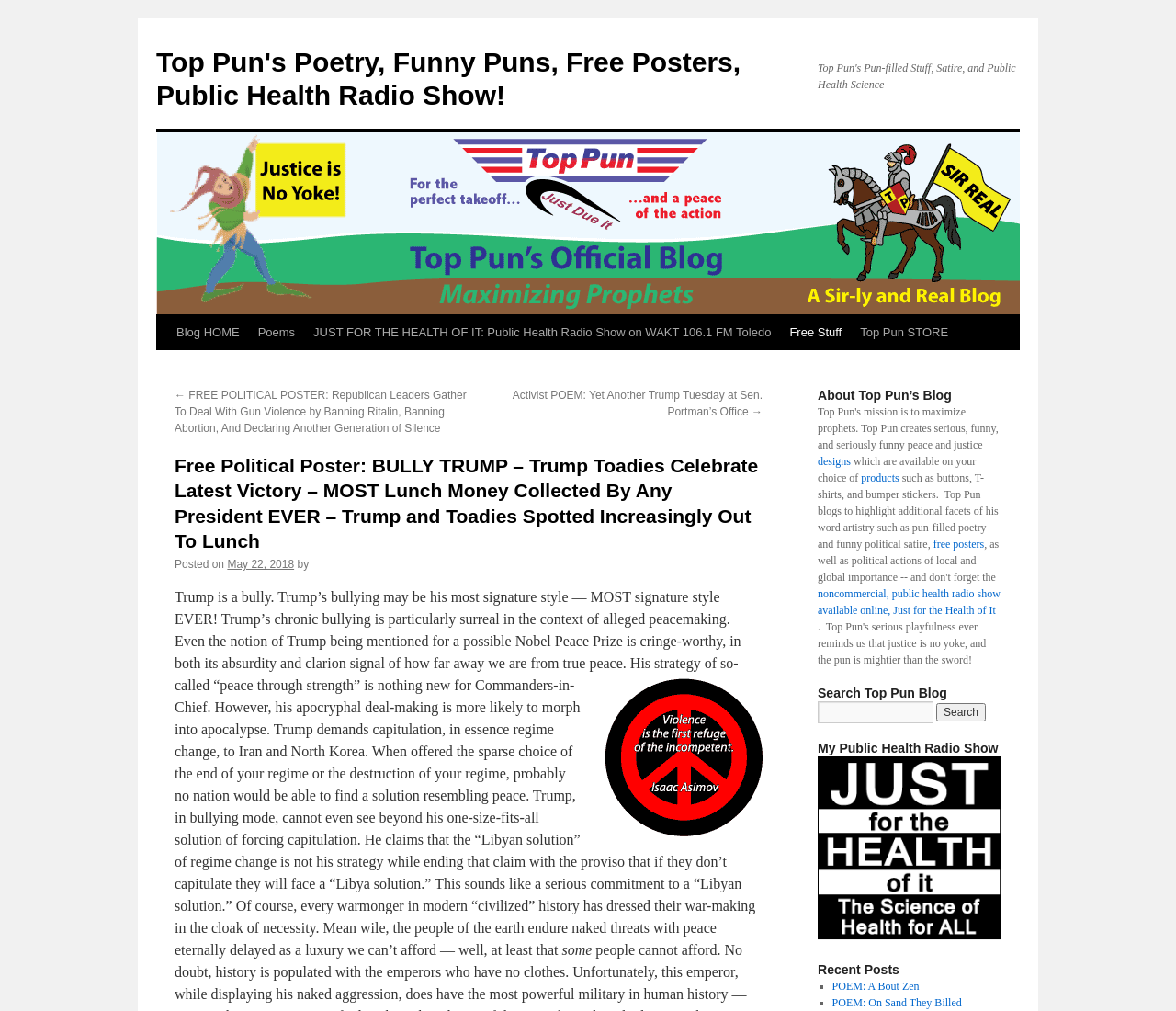Observe the image and answer the following question in detail: What is the topic of the public health radio show?

I found the answer by looking at the link 'Public Health Radio Show: JUST for the HEALTH of It -- The Science of Health for ALL' which seems to be the topic of the public health radio show.